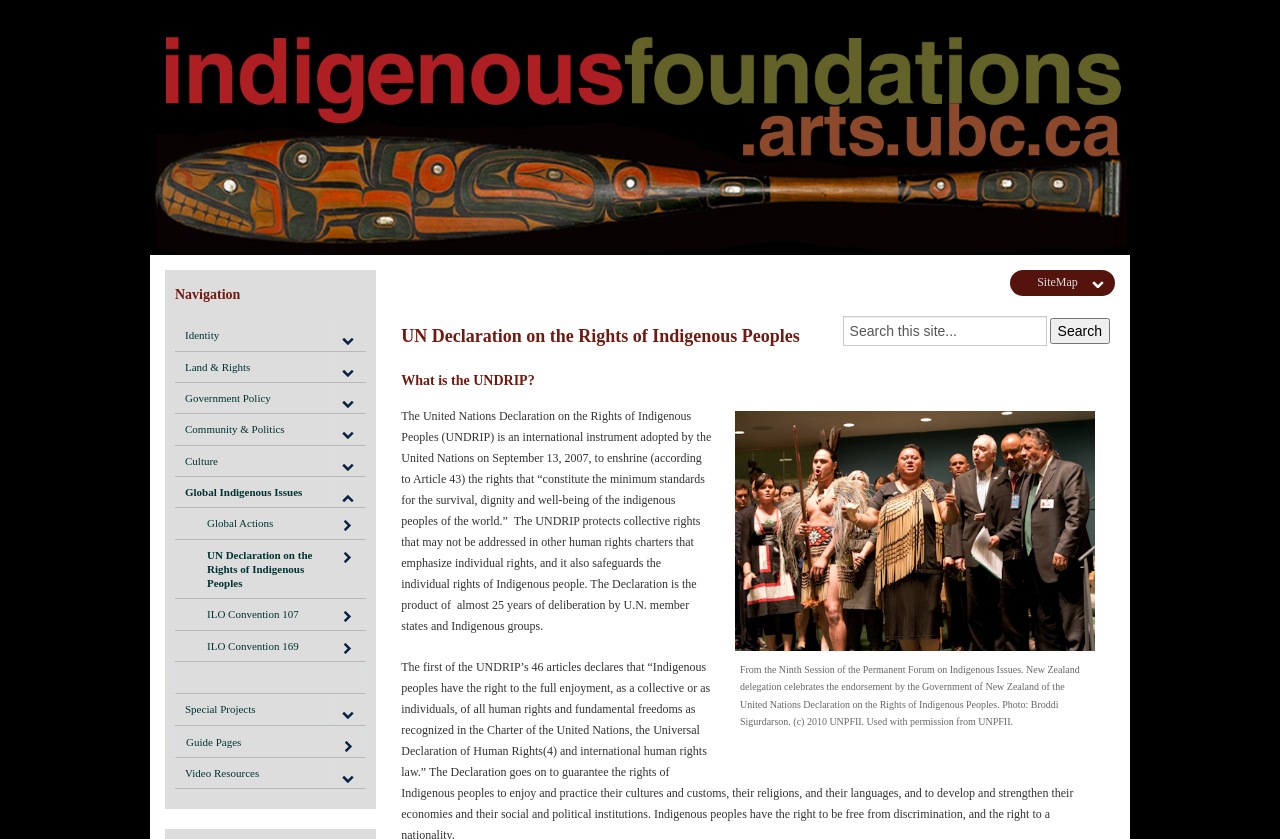Determine which piece of text is the heading of the webpage and provide it.

UN Declaration on the Rights of Indigenous Peoples